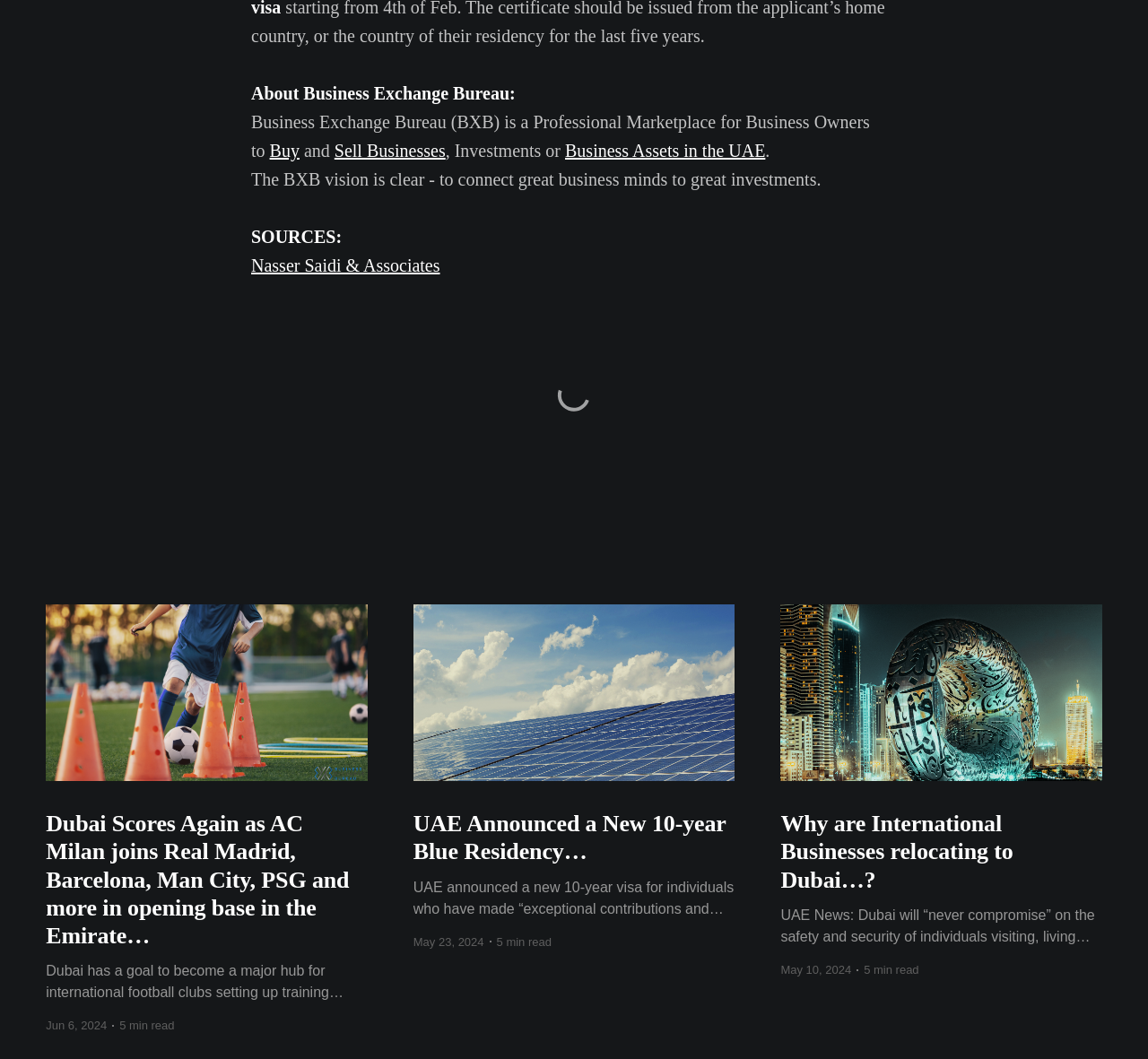Provide the bounding box coordinates for the specified HTML element described in this description: "Sell Businesses". The coordinates should be four float numbers ranging from 0 to 1, in the format [left, top, right, bottom].

[0.291, 0.133, 0.388, 0.152]